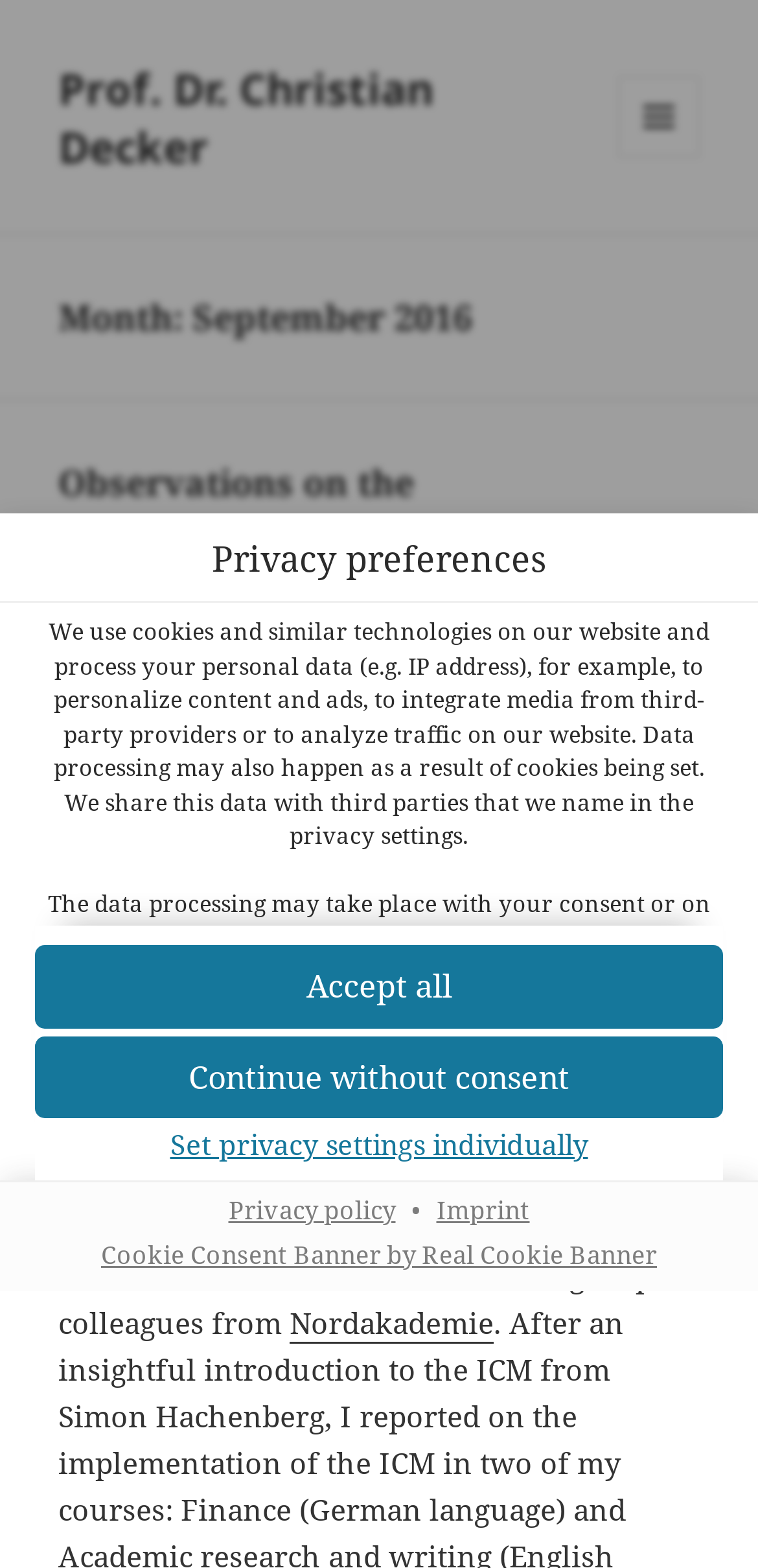Identify the bounding box coordinates necessary to click and complete the given instruction: "Check Cookie Consent Banner".

[0.121, 0.79, 0.879, 0.812]